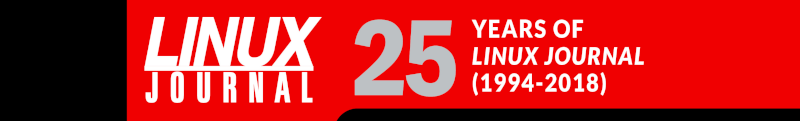What is the font color of the text 'LINUX JOURNAL'?
From the screenshot, supply a one-word or short-phrase answer.

White